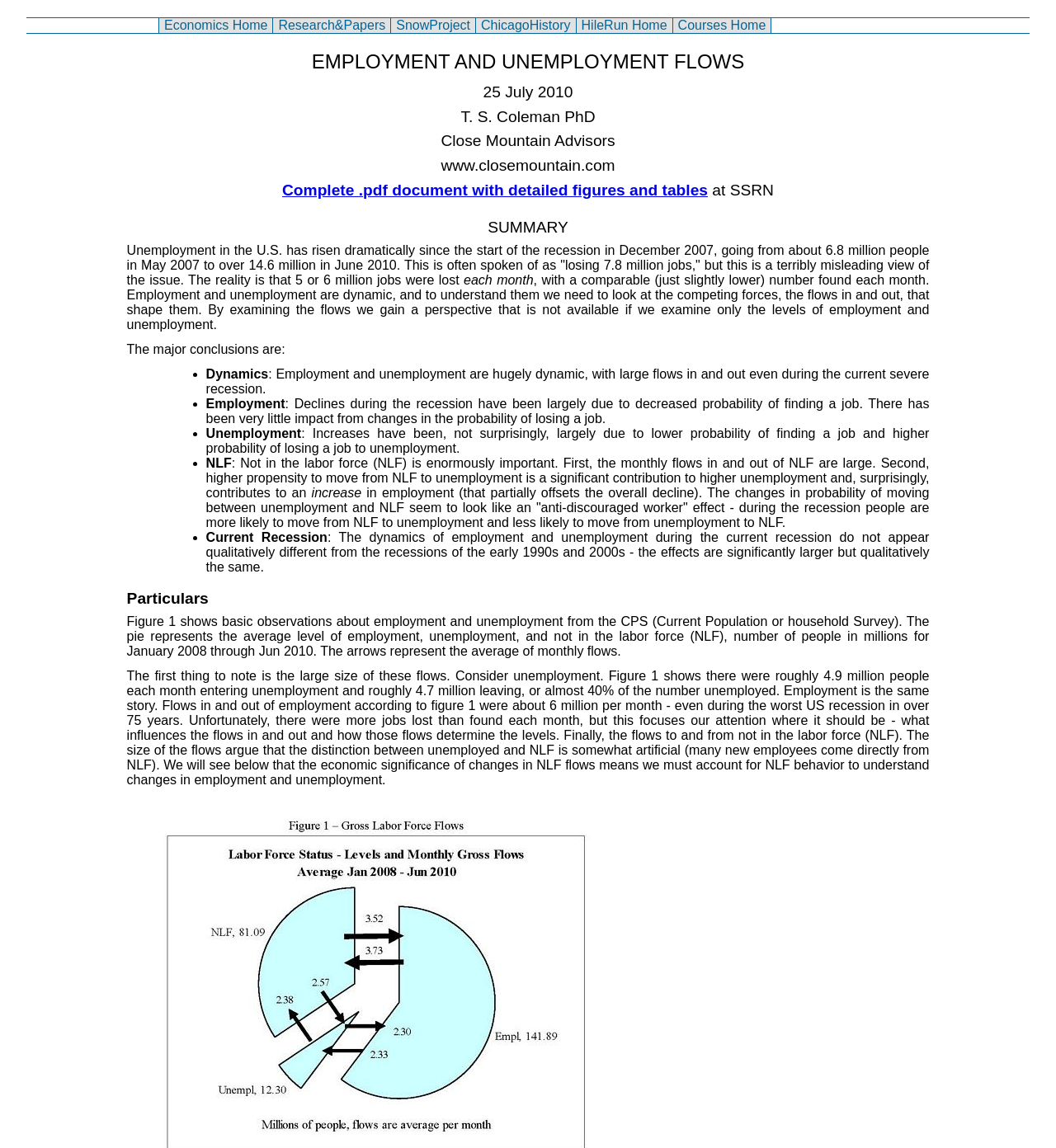Given the description HileRun Home, predict the bounding box coordinates of the UI element. Ensure the coordinates are in the format (top-left x, top-left y, bottom-right x, bottom-right y) and all values are between 0 and 1.

[0.546, 0.016, 0.636, 0.029]